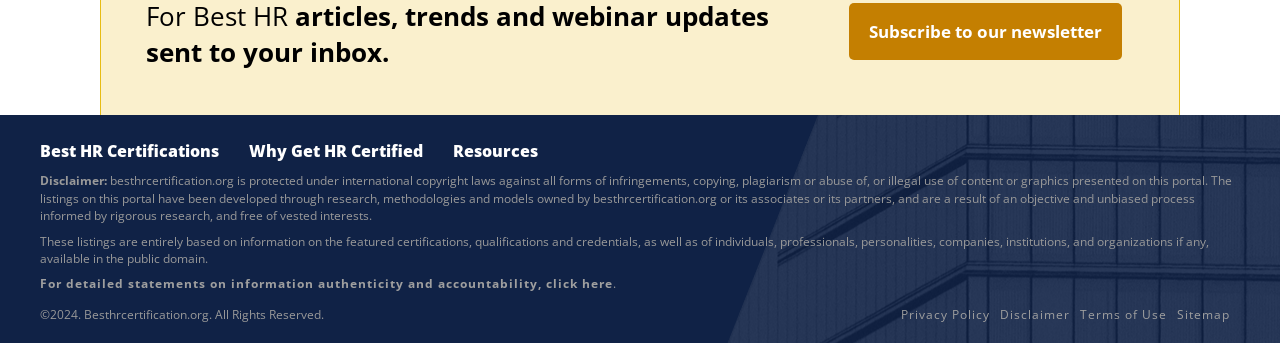What is the copyright year of the website?
Look at the image and construct a detailed response to the question.

The copyright year of the website can be found at the bottom of the page, where it says '©2024. Besthrcertification.org. All Rights Reserved.' This indicates that the website's content is protected by copyright and the year of copyright is 2024.